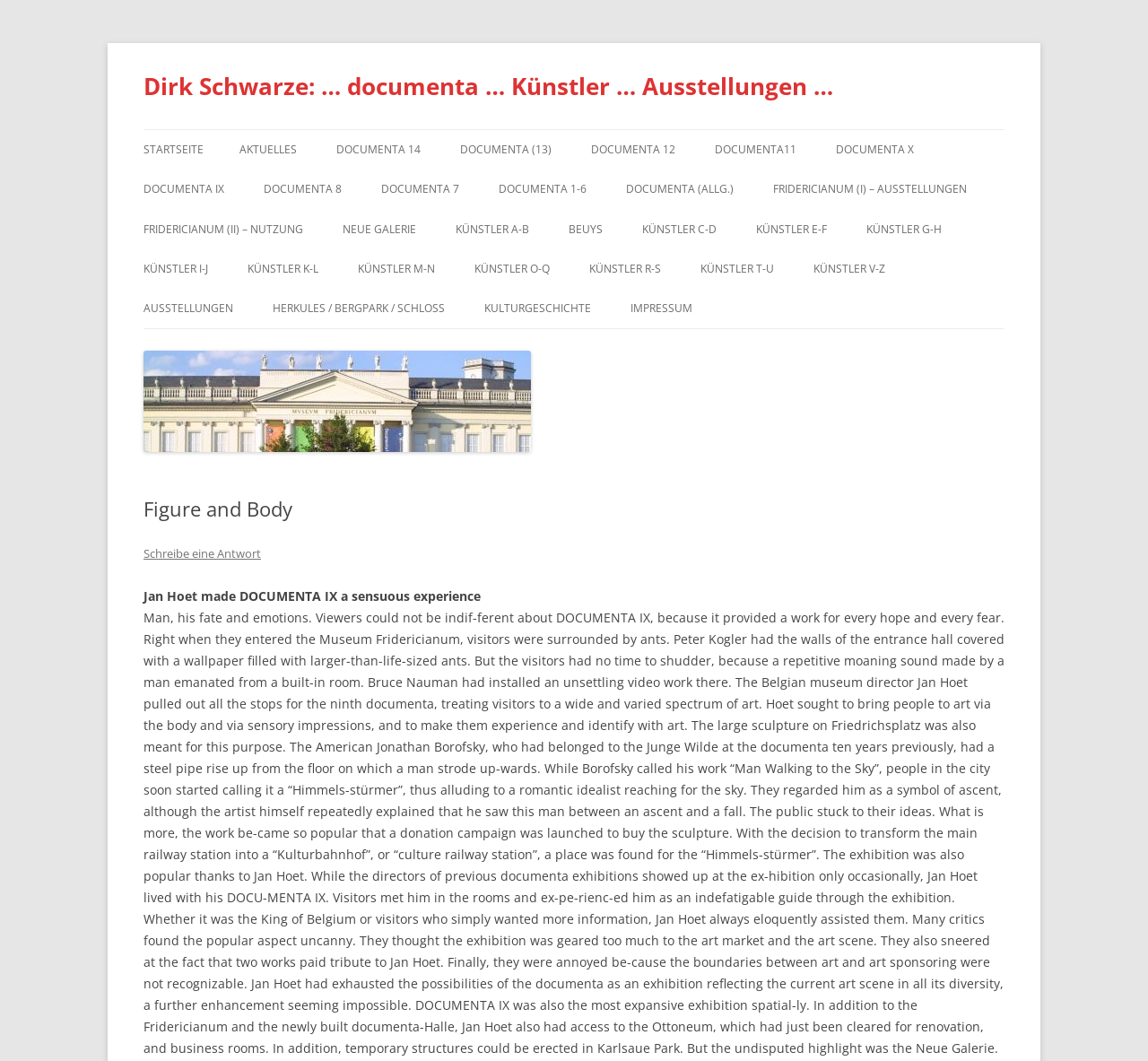Articulate a complete and detailed caption of the webpage elements.

The webpage is about Dirk Schwarze, an artist, and his involvement with documenta, a series of art exhibitions. At the top of the page, there is a heading with the title "Dirk Schwarze: … documenta … Künstler … Ausstellungen …" which is also a link. Below this heading, there is a link "Zum Inhalt springen" (Skip to content) at the center of the page.

On the top-left side of the page, there are several links to different sections, including "STARTSEITE" (Home), "AKTUELLES" (News), and various documenta exhibitions (e.g., "DOCUMENTA 14", "DOCUMENTA 12"). These links are arranged horizontally and take up about half of the page's width.

Below these links, there are more links to other sections, including "FRIDERICIANUM", "NEUE GALERIE", and "KÜNSTLER" (Artists) with subcategories like "A-B", "C-D", etc. These links are also arranged horizontally and take up about three-quarters of the page's width.

On the right side of the page, there is an image with the same title as the heading, "Dirk Schwarze: … documenta … Künstler … Ausstellungen …". Below the image, there is a header with the title "Figure and Body", and a link "Schreibe eine Antwort" (Write a response).

Further down the page, there is a paragraph of text that reads "Jan Hoet made DOCUMENTA IX a sensuous experience".